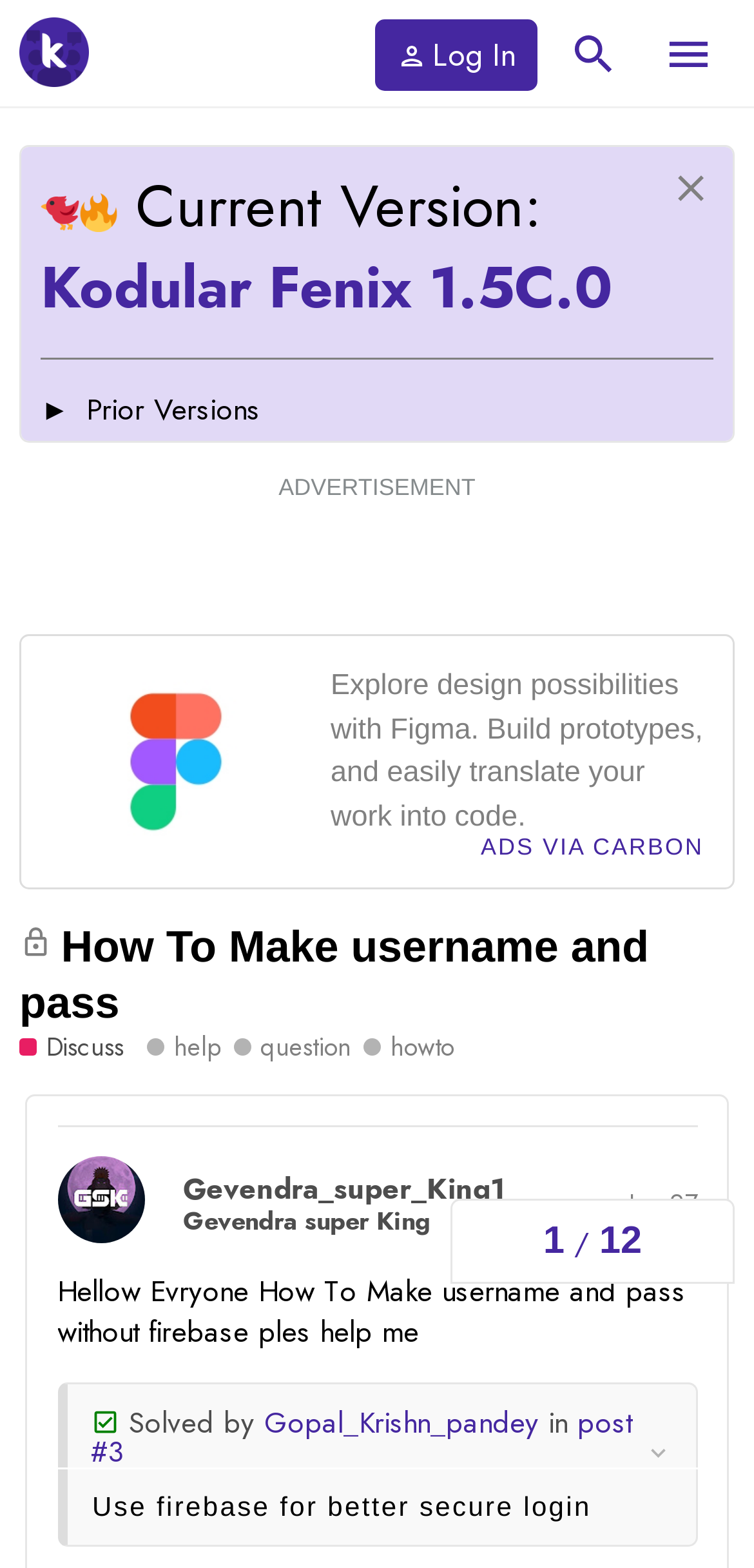Provide a single word or phrase to answer the given question: 
Who started the topic 'How To Make username and pass'?

Gevendra_super_King1